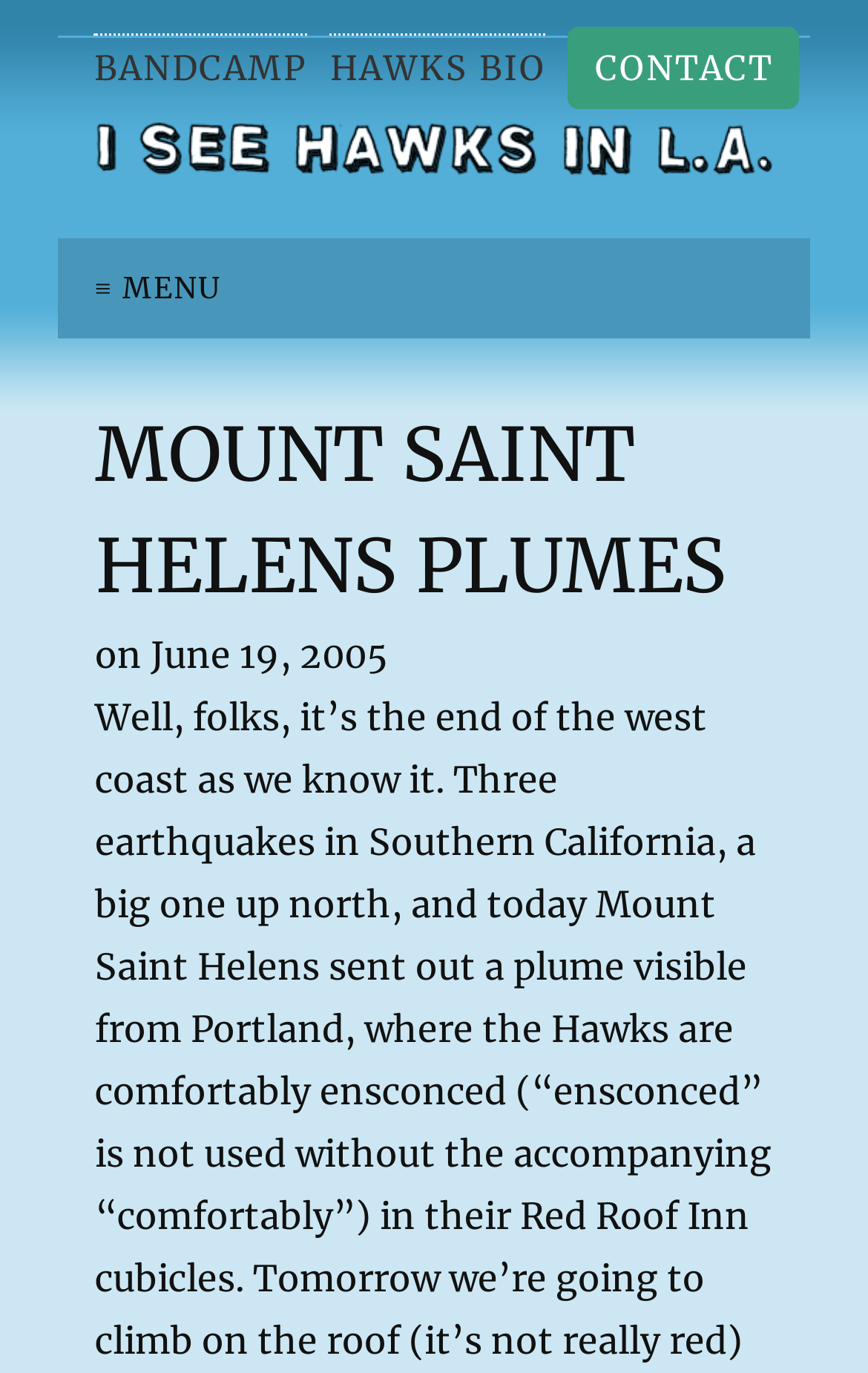Using the elements shown in the image, answer the question comprehensively: What is the name of the band?

The name of the band can be found in the image element with the text 'I See Hawks in L.A.' which is located at the top of the webpage.